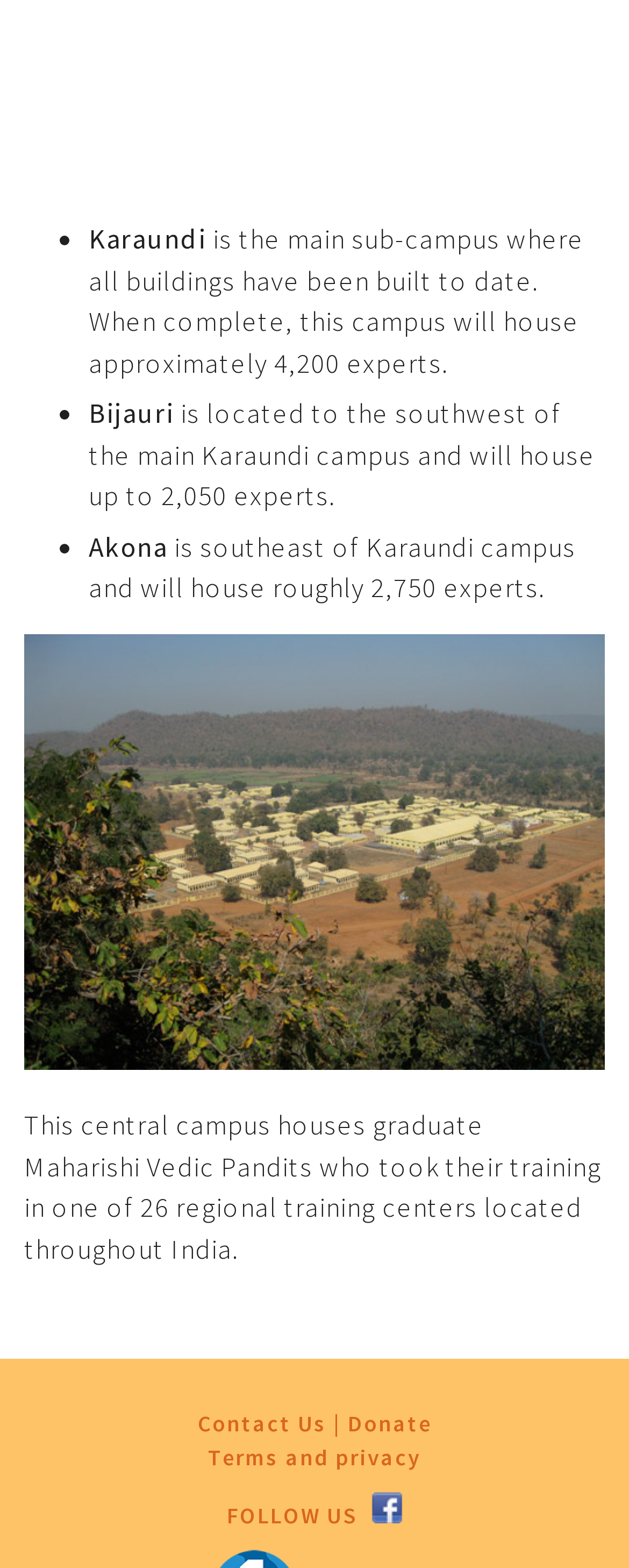Given the element description, predict the bounding box coordinates in the format (top-left x, top-left y, bottom-right x, bottom-right y). Make sure all values are between 0 and 1. Here is the element description: Terms and privacy

[0.331, 0.921, 0.669, 0.939]